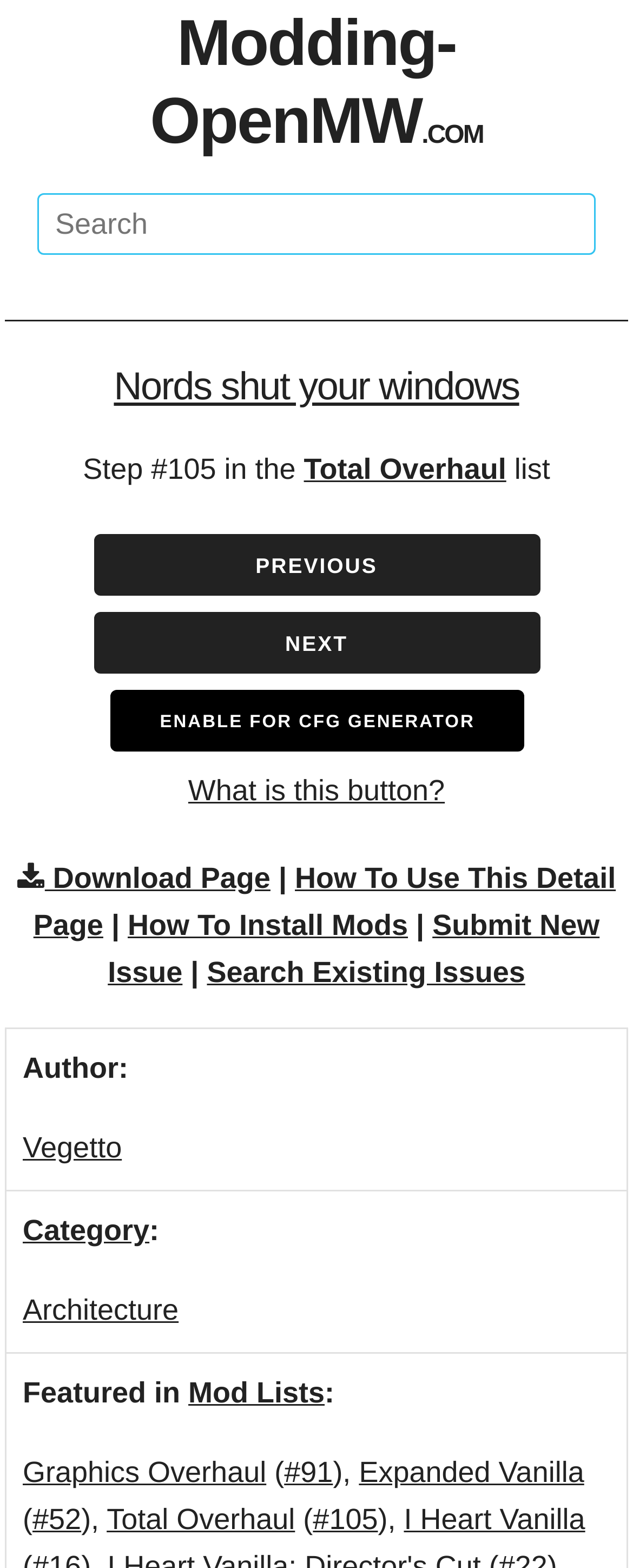Please specify the bounding box coordinates for the clickable region that will help you carry out the instruction: "Search for something".

[0.059, 0.123, 0.941, 0.163]